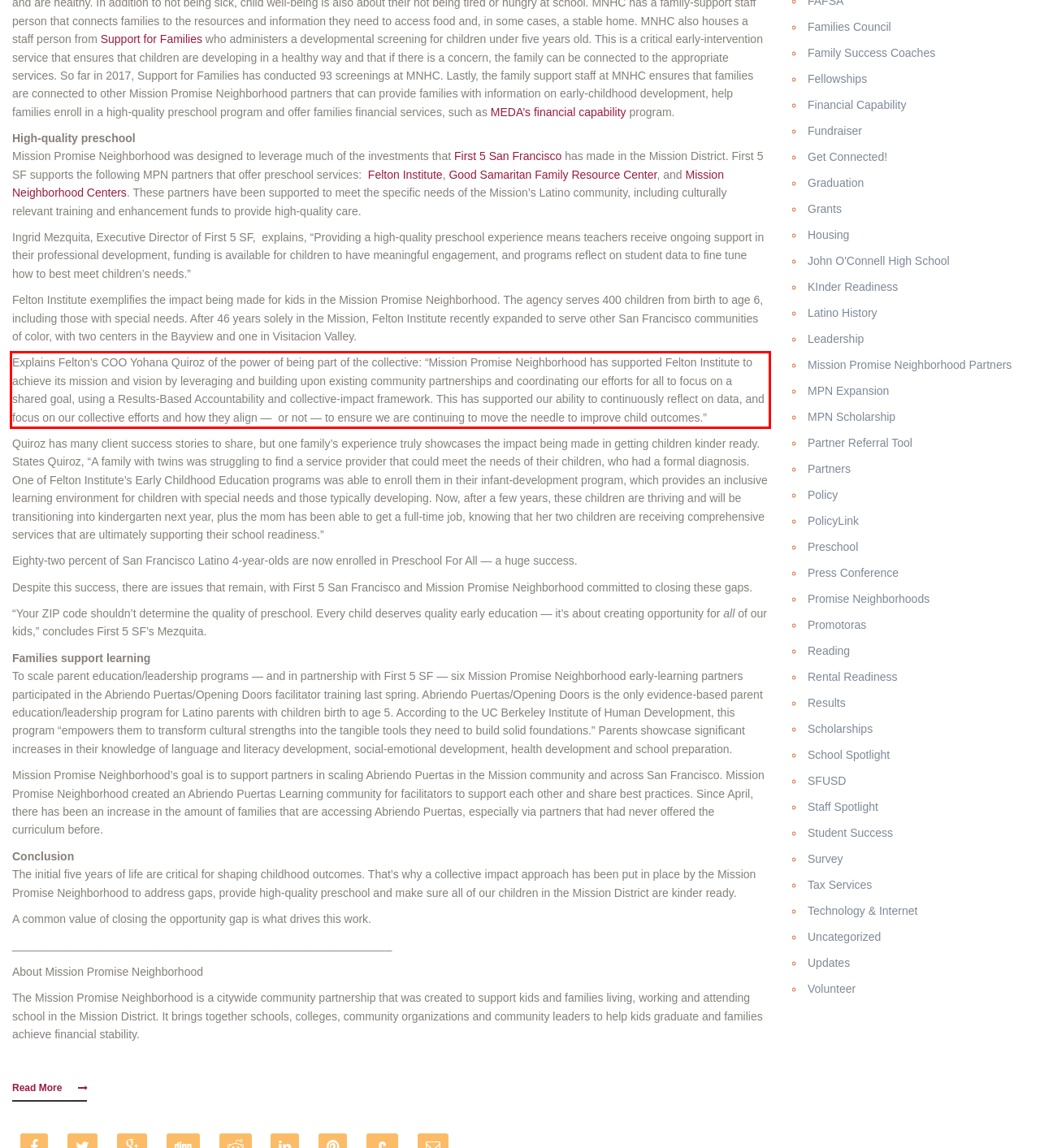Within the screenshot of a webpage, identify the red bounding box and perform OCR to capture the text content it contains.

Explains Felton’s COO Yohana Quiroz of the power of being part of the collective: “Mission Promise Neighborhood has supported Felton Institute to achieve its mission and vision by leveraging and building upon existing community partnerships and coordinating our efforts for all to focus on a shared goal, using a Results-Based Accountability and collective-impact framework. This has supported our ability to continuously reflect on data, and focus on our collective efforts and how they align — or not — to ensure we are continuing to move the needle to improve child outcomes.”